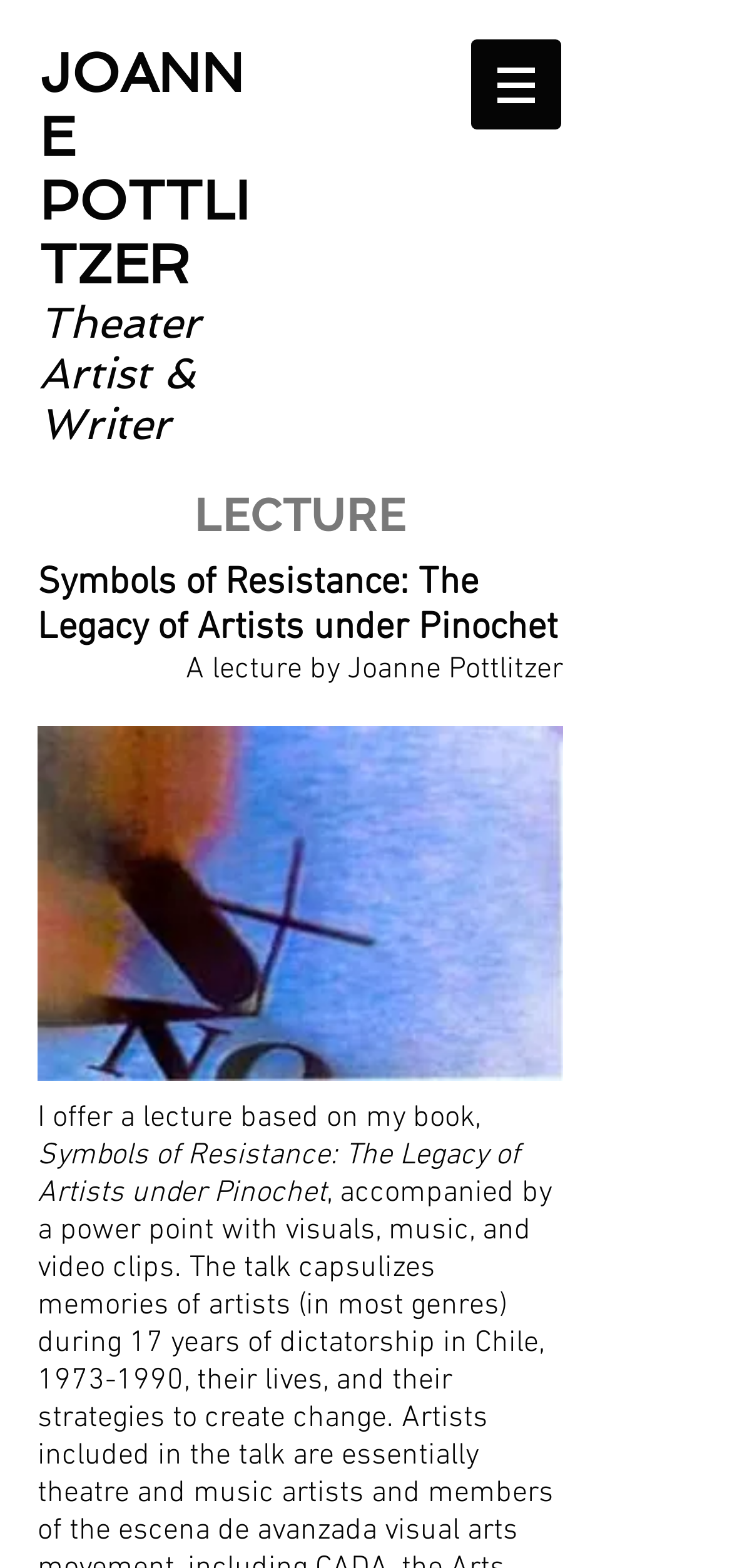Who is the author of the book mentioned in the lecture? Using the information from the screenshot, answer with a single word or phrase.

Joanne Pottlitzer